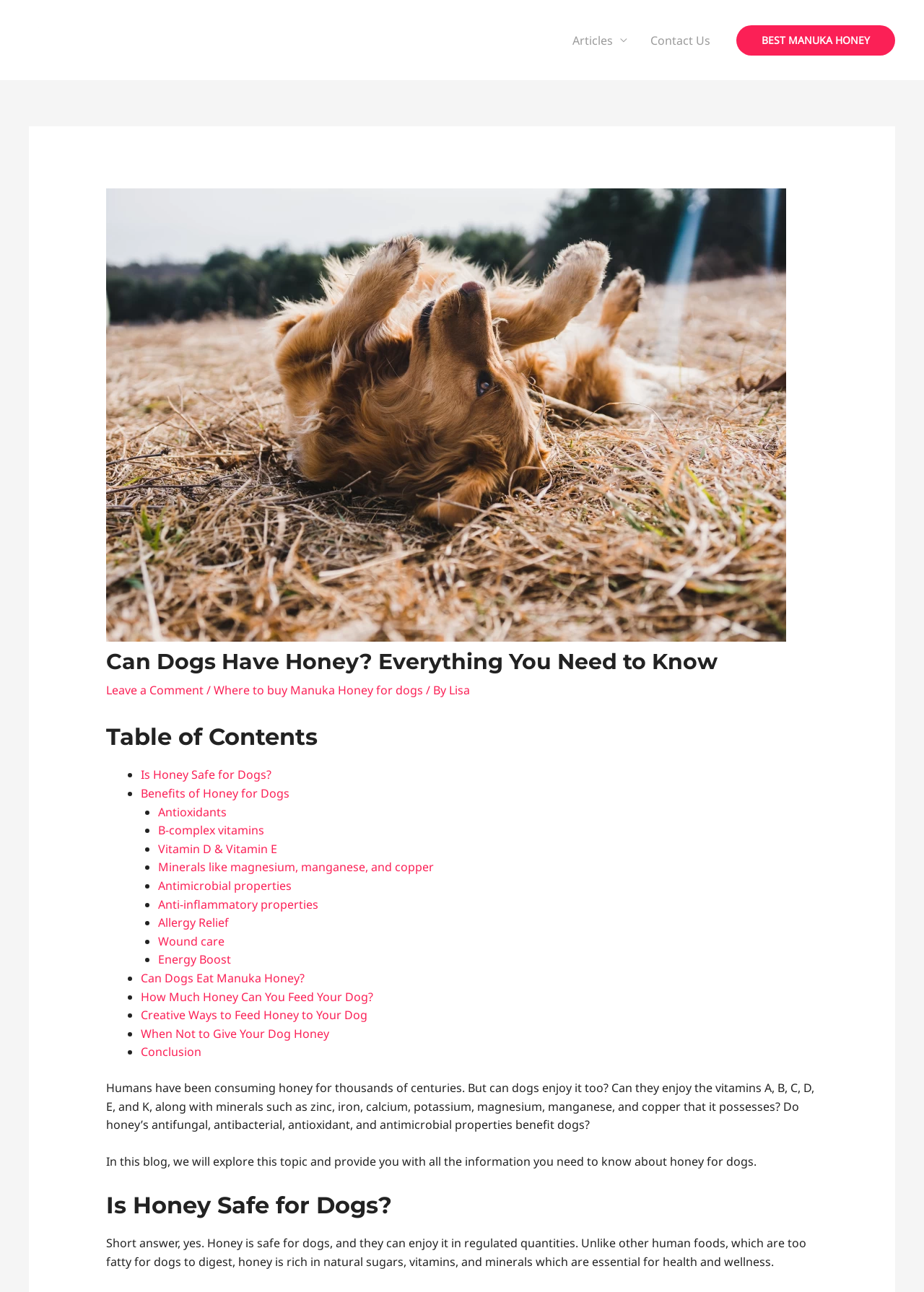Determine the bounding box coordinates of the region that needs to be clicked to achieve the task: "Click on the link to learn about the benefits of honey for dogs".

[0.152, 0.608, 0.313, 0.62]